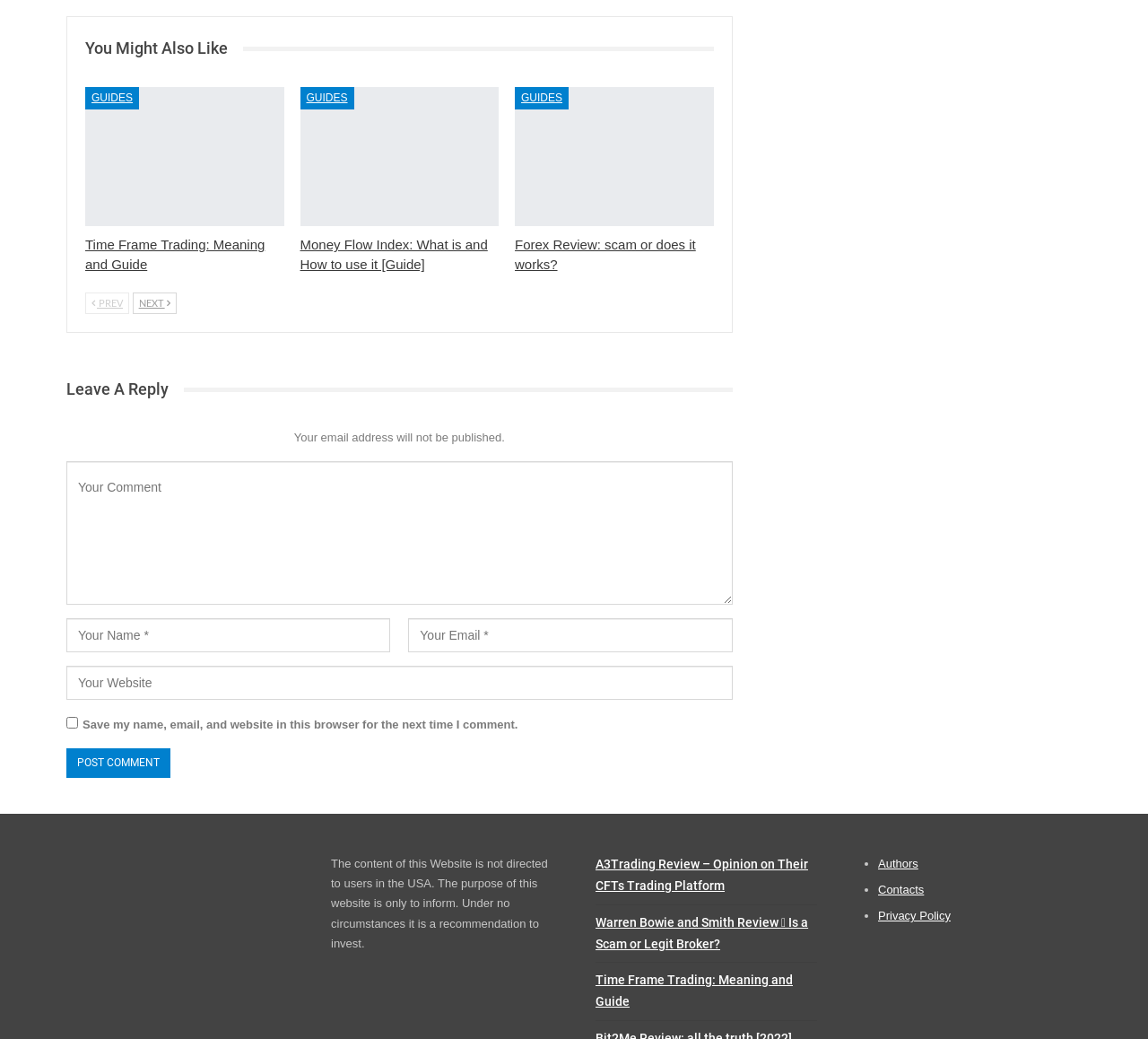Locate the bounding box of the UI element described by: "name="email" placeholder="Your Email *"" in the given webpage screenshot.

[0.356, 0.595, 0.638, 0.628]